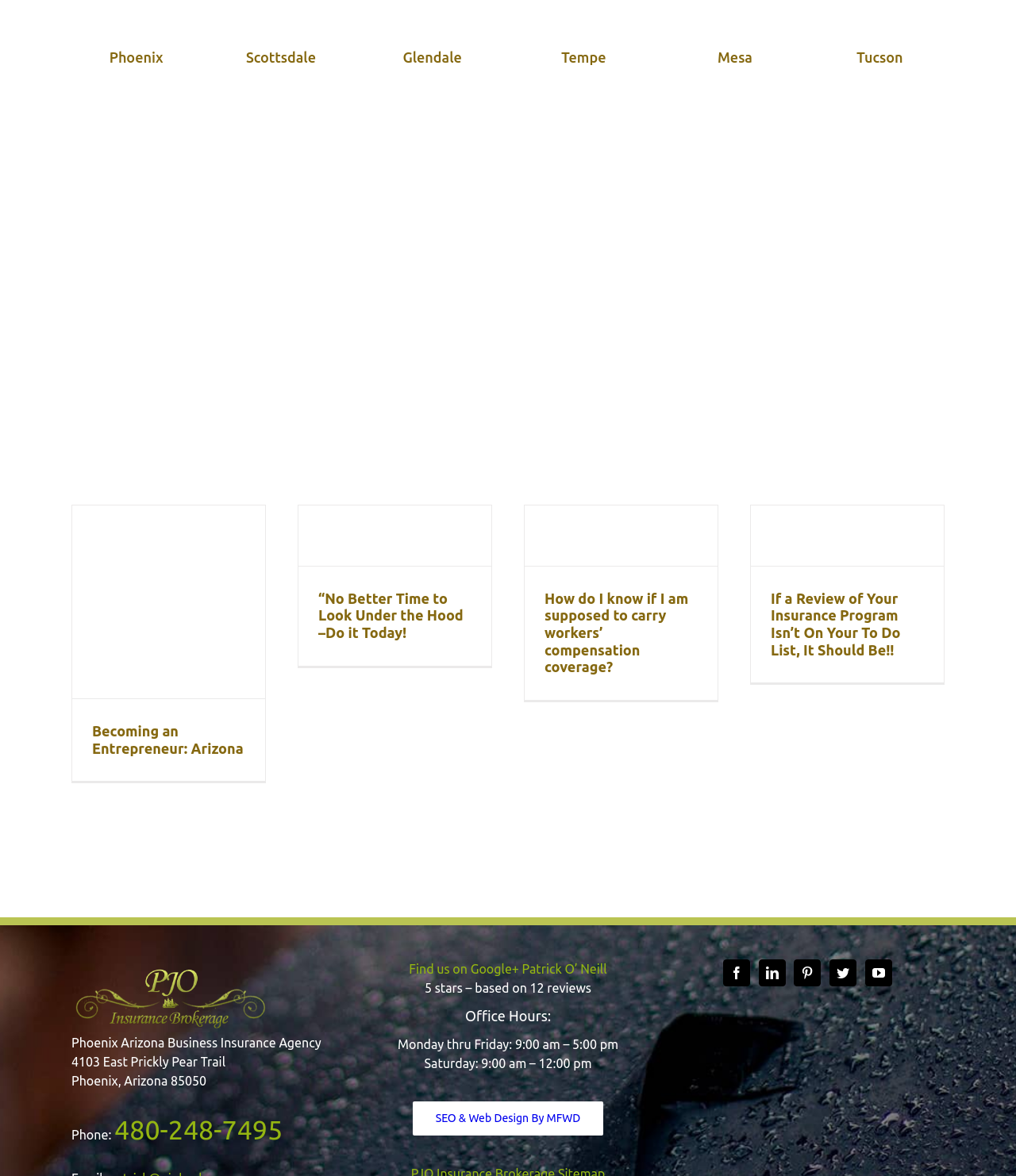Predict the bounding box coordinates of the area that should be clicked to accomplish the following instruction: "View the 'Becoming an Entrepreneur: Arizona' article". The bounding box coordinates should consist of four float numbers between 0 and 1, i.e., [left, top, right, bottom].

[0.091, 0.615, 0.241, 0.644]